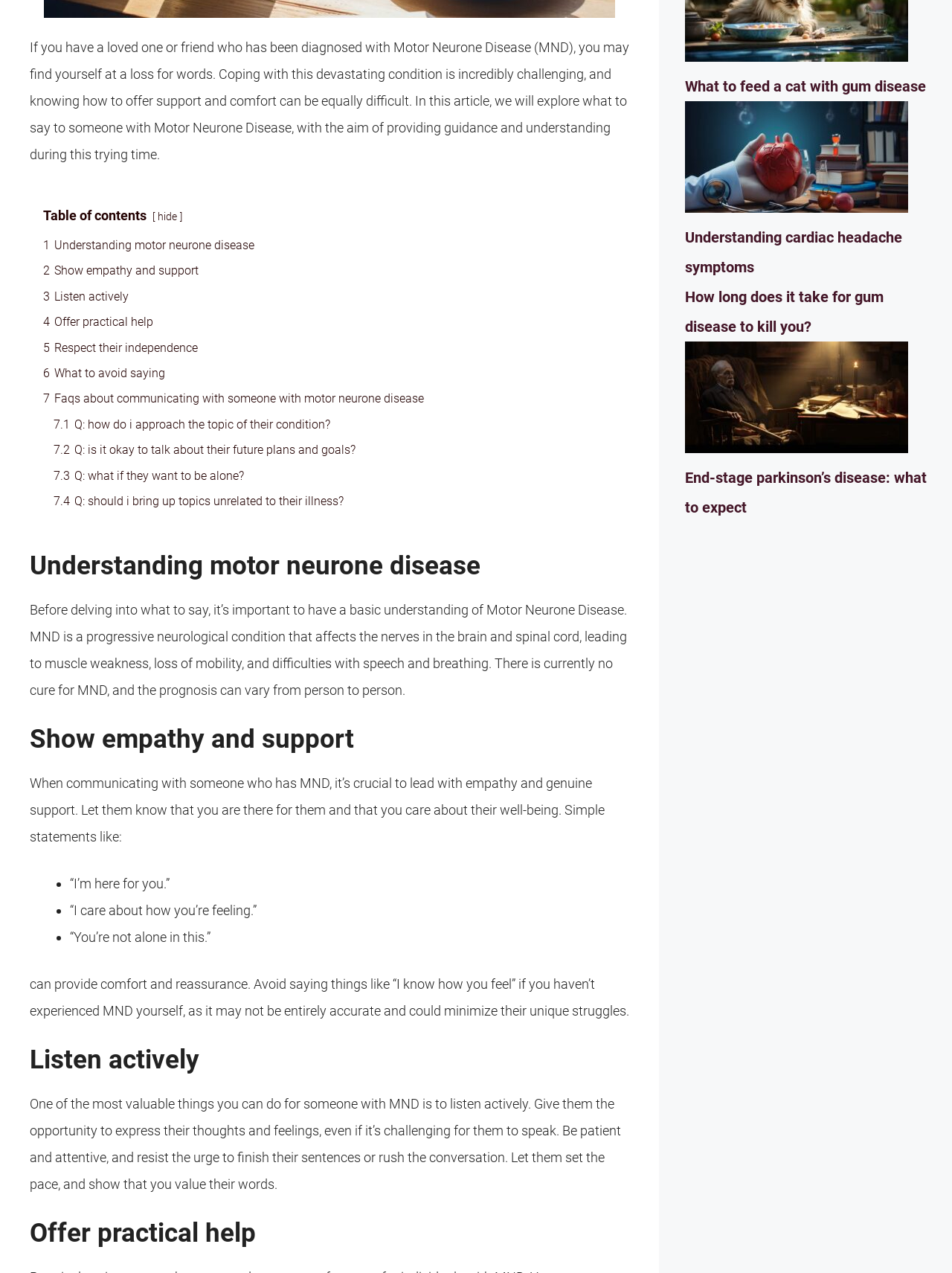Determine the bounding box coordinates for the UI element matching this description: "hide".

[0.166, 0.165, 0.186, 0.175]